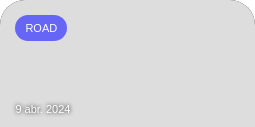Illustrate the image with a detailed and descriptive caption.

The image features a highlighted section labeled "ROAD," which is indicated in blue, suggesting a focus on road cycling content. Below this label, the date "9 abr. 2024" is displayed, likely referencing when the associated article or piece of content will be published or reviewed. The image is part of an article that may discuss topics relevant to road cycling enthusiasts, providing practical insights or updates in the cycling community.